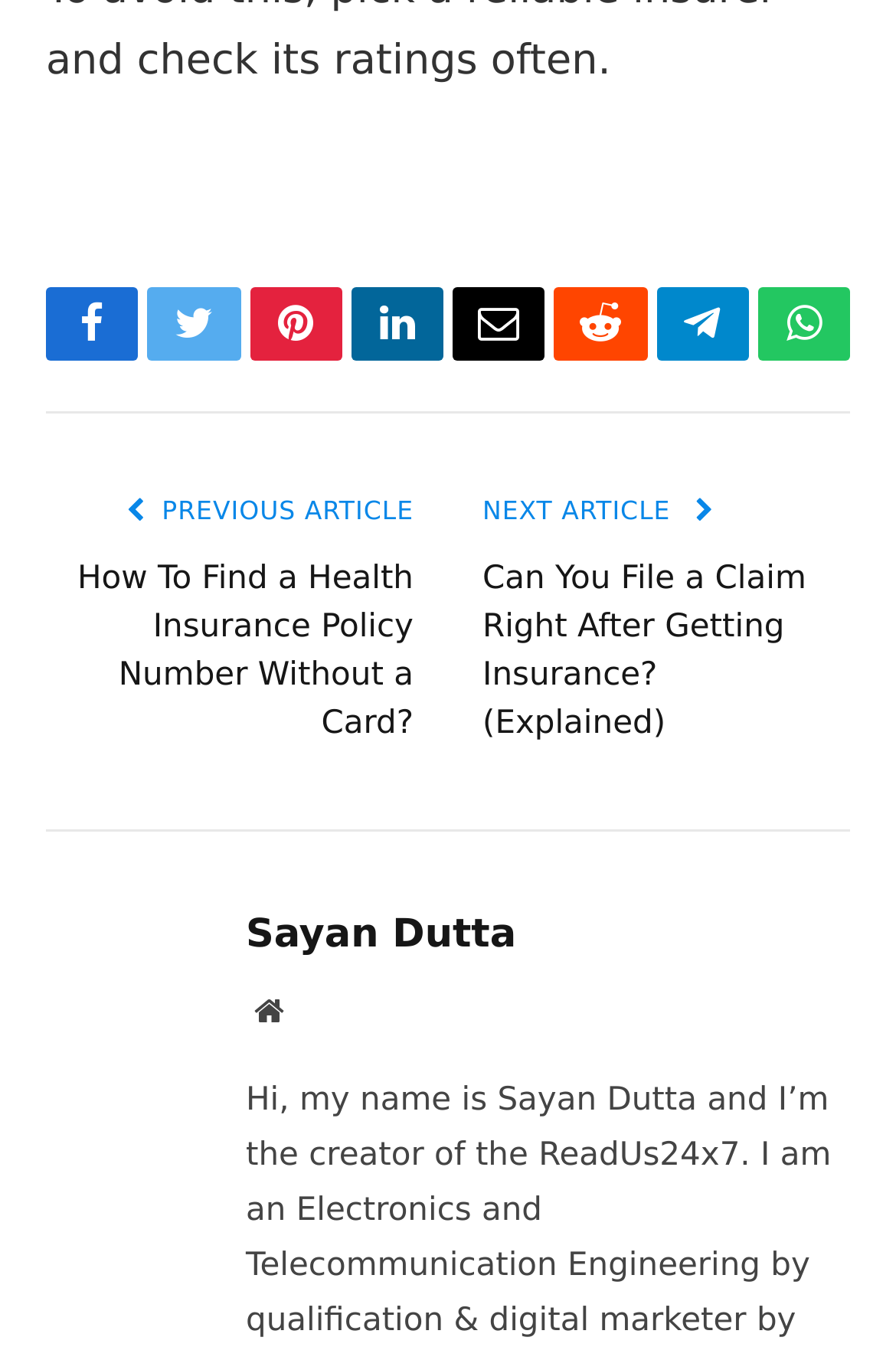Could you locate the bounding box coordinates for the section that should be clicked to accomplish this task: "Visit Austlift Authorised Reseller".

None